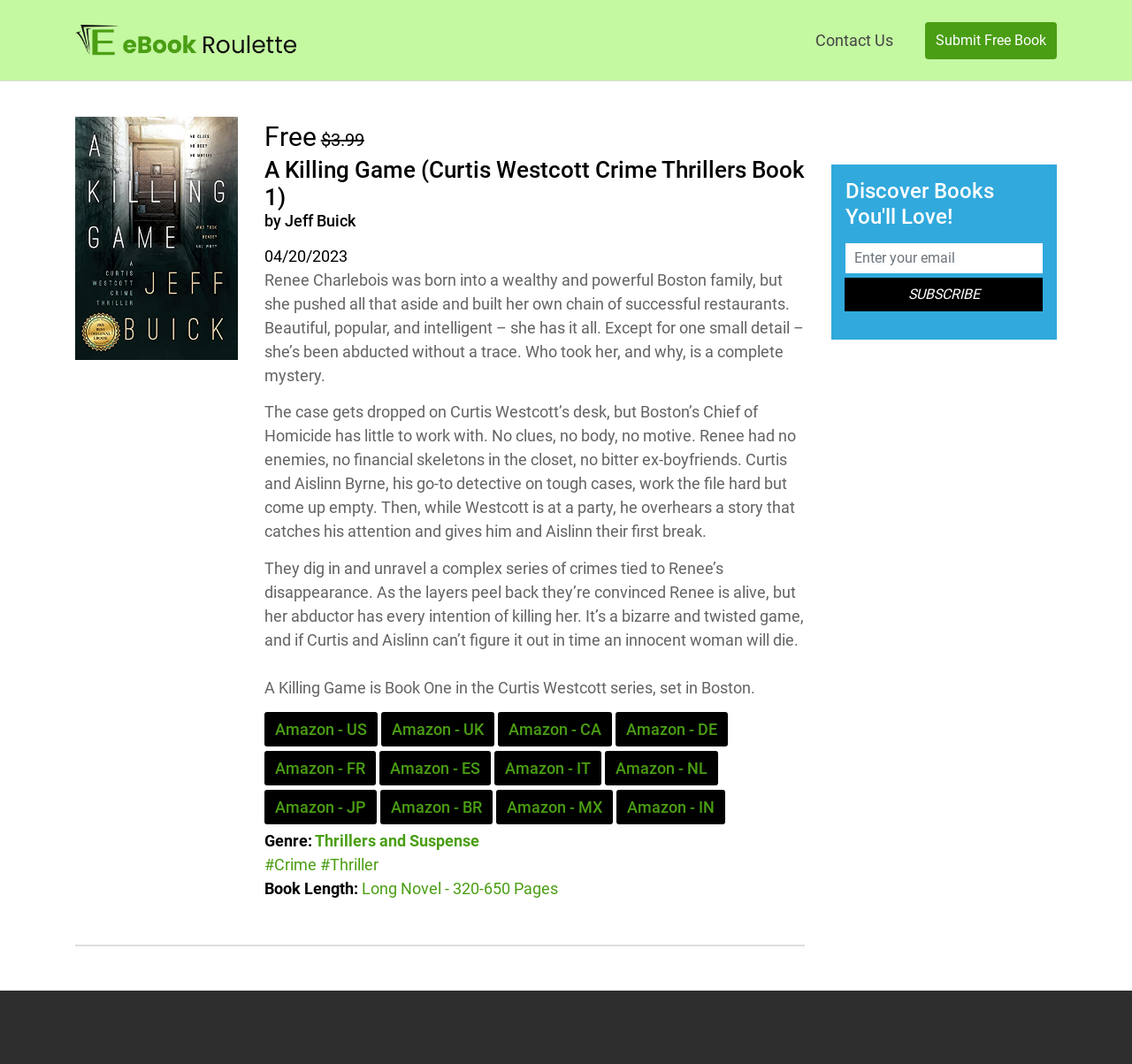Generate a thorough description of the webpage.

This webpage is about a book titled "A Killing Game (Curtis Westcott Crime Thrillers Book 1)" by Jeff Buick. At the top left corner, there is a link to "ebookroulette" accompanied by an image with the same name. On the top right corner, there are links to "Contact Us" and "Submit Free Book".

The main content of the page is divided into two sections. The left section contains information about the book, including its title, author, publication date, and a brief summary. The summary is divided into three paragraphs, describing the plot of the book. Below the summary, there are links to purchase the book on various Amazon platforms, including US, UK, CA, DE, FR, ES, IT, NL, JP, BR, MX, and IN.

On the right side of the page, there is a section titled "Discover Books You'll Love!" with a heading and a textbox to enter an email address to subscribe to a newsletter. Below the textbox, there is a "Subscribe" button. At the bottom of the page, there is an advertisement iframe.

There are a total of 11 links to purchase the book, 2 links at the top, and 1 button to subscribe to a newsletter. The page also contains 5 images, including the ebookroulette logo, a book cover, and an advertisement.